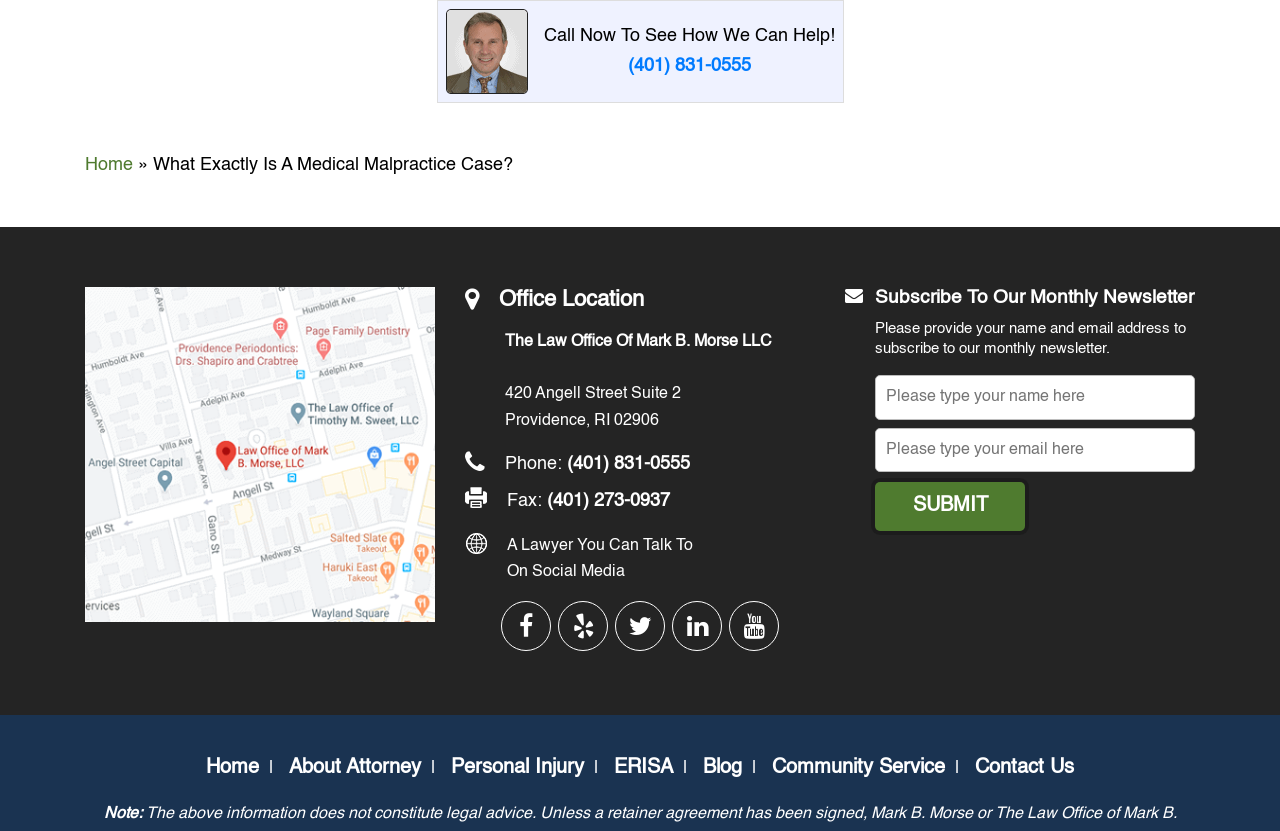Predict the bounding box for the UI component with the following description: "Submit".

[0.684, 0.58, 0.801, 0.639]